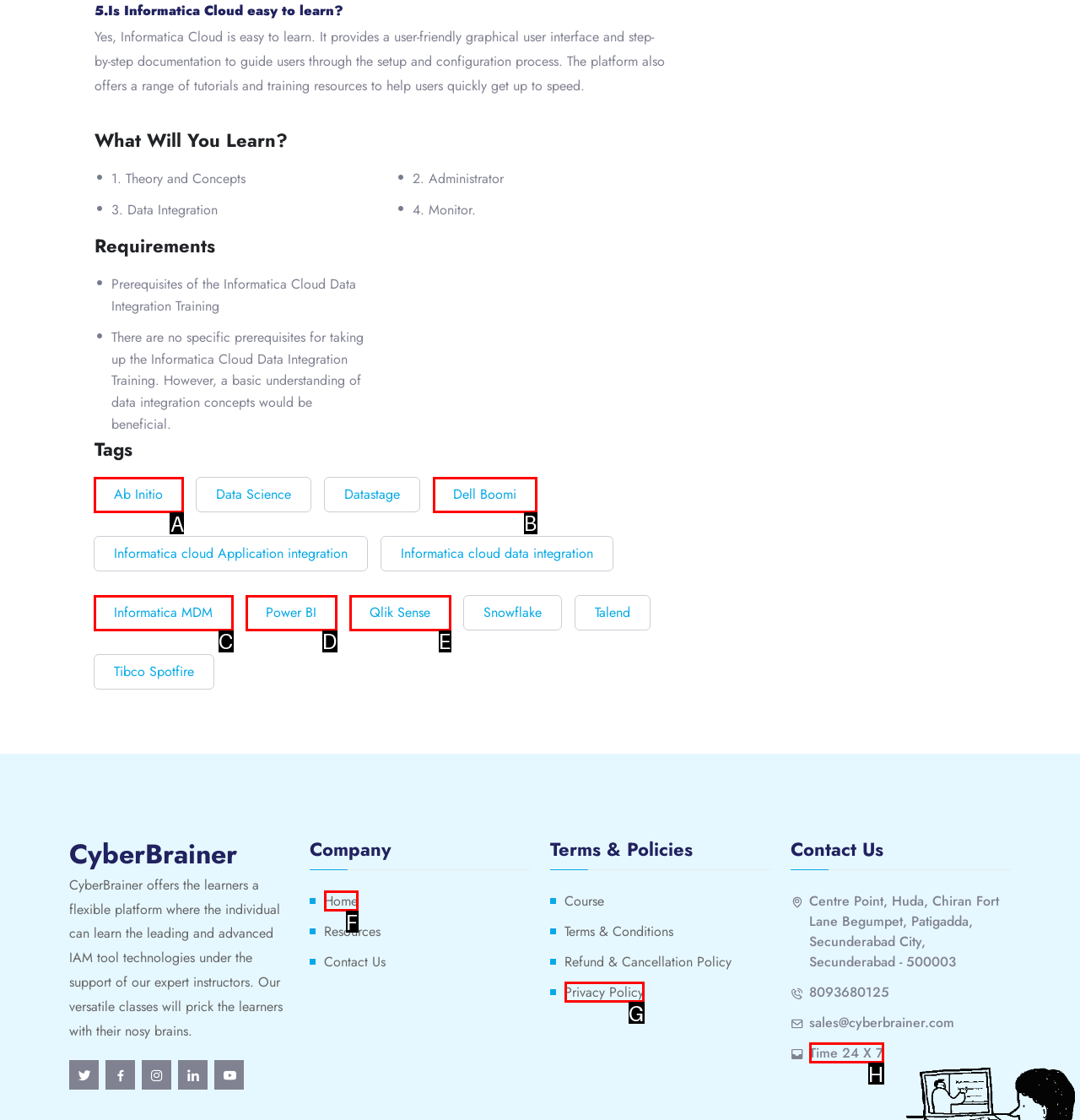Identify the letter of the UI element I need to click to carry out the following instruction: Click on the 'Ab Initio' link

A